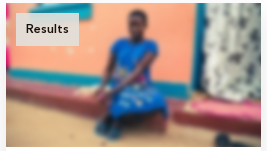Provide a thorough description of the image.

The image showcases a young girl seated on a colorful mat in what appears to be a home environment with vibrant wall colors and drapery in the background. She is dressed in a bright blue outfit adorned with patterns, suggesting a cultural context that may reflect her community. The focus of the image is somewhat blurred, which adds a sense of depth to the scene, while the word "Results" is prominently displayed in the corner, indicating that this image is part of a larger narrative about achievements or outcomes in a specific initiative, possibly related to education or community development. This context might suggest a connection to programs aimed at empowering youth, fostering innovation, or improving living conditions, highlighting the ongoing efforts to raise awareness and inspire change within vulnerable communities.